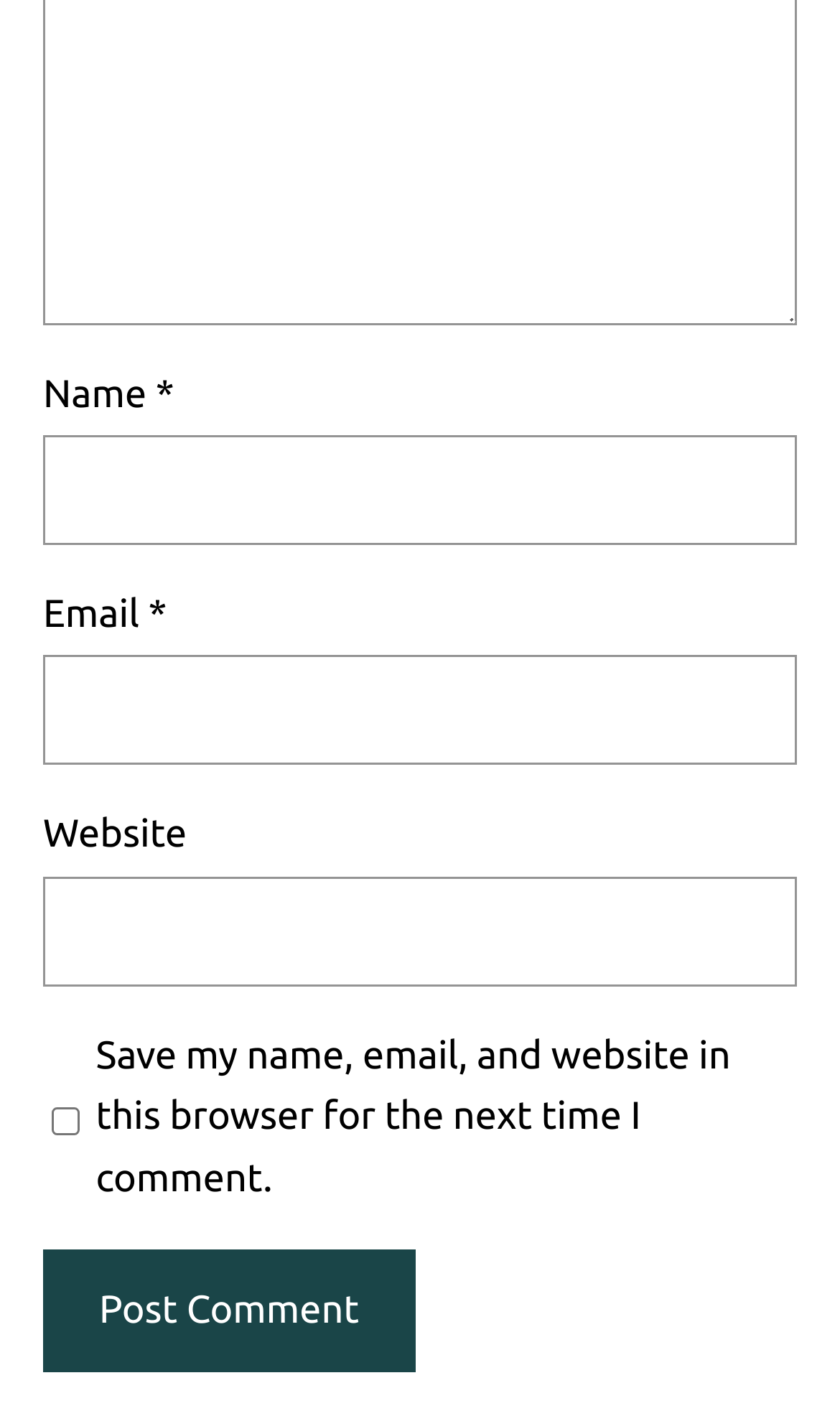What is the button at the bottom of the form for?
Please provide a comprehensive and detailed answer to the question.

The button at the bottom of the form is for posting a comment, as indicated by the button label 'Post Comment'.